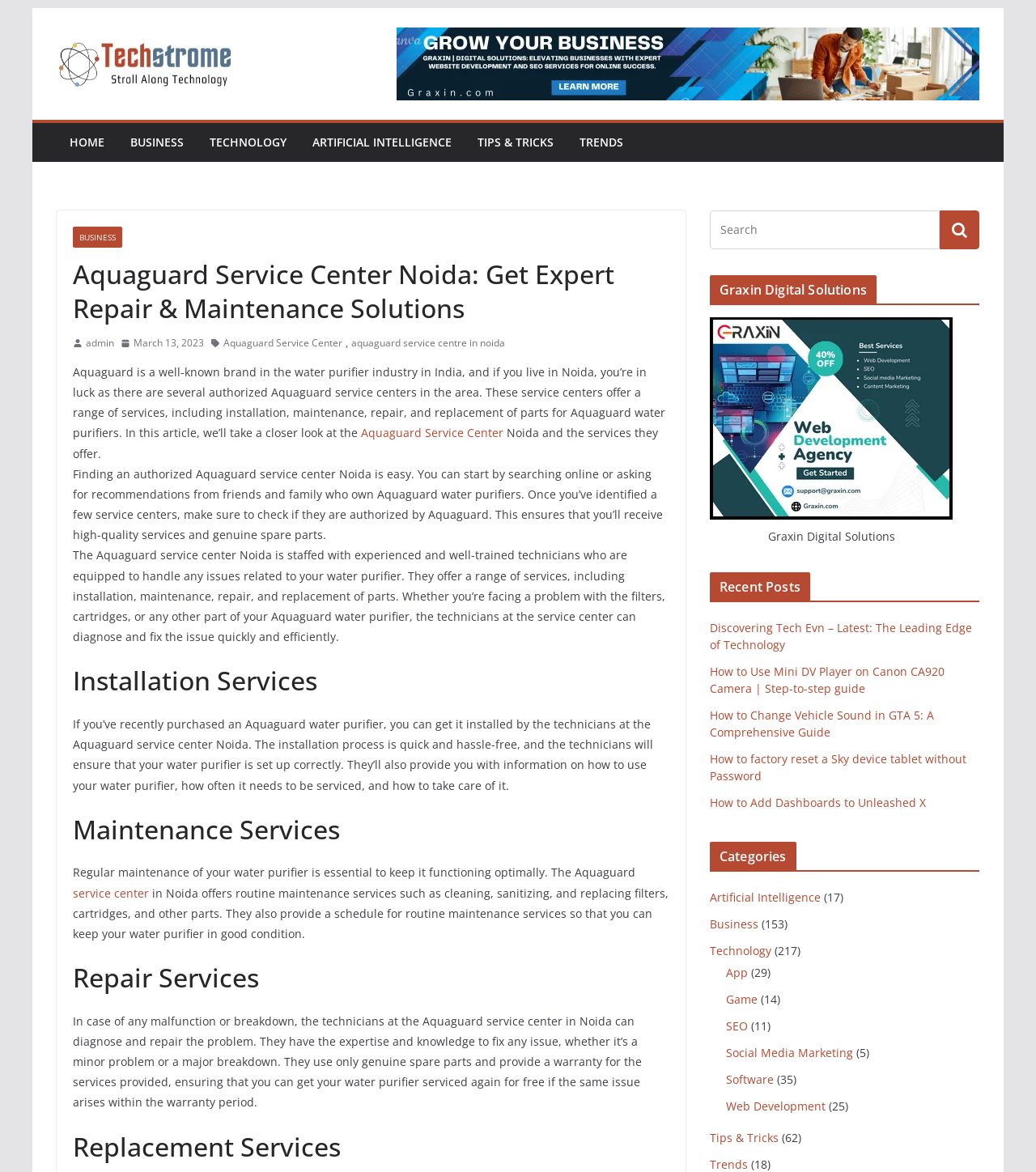Pinpoint the bounding box coordinates of the clickable element to carry out the following instruction: "Click on the 'TIPS & TRICKS' link."

[0.461, 0.112, 0.534, 0.131]